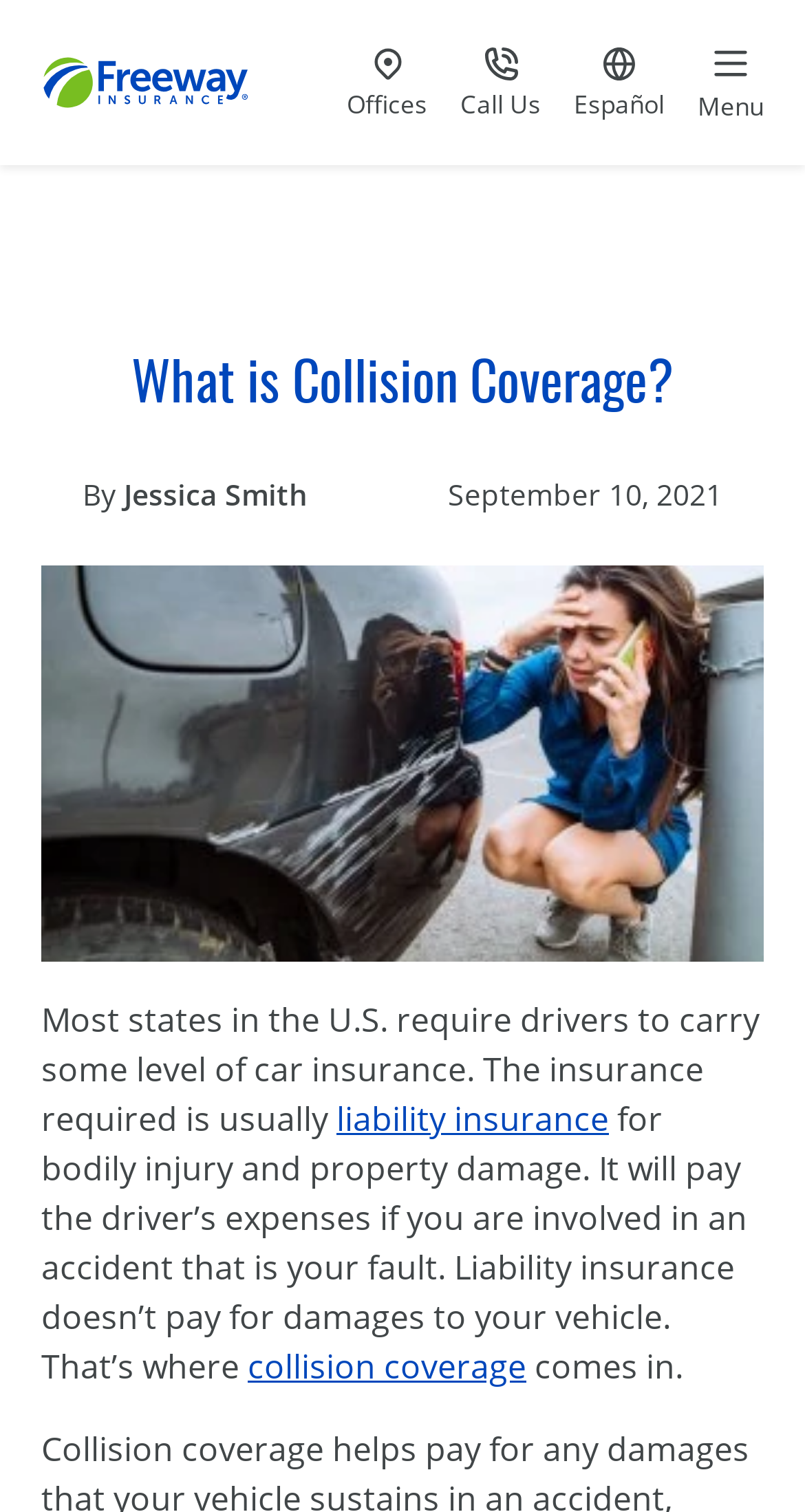Who wrote the article on collision coverage?
Provide a well-explained and detailed answer to the question.

The webpage mentions 'By Jessica Smith' below the main heading, indicating that Jessica Smith is the author of the article on collision coverage.